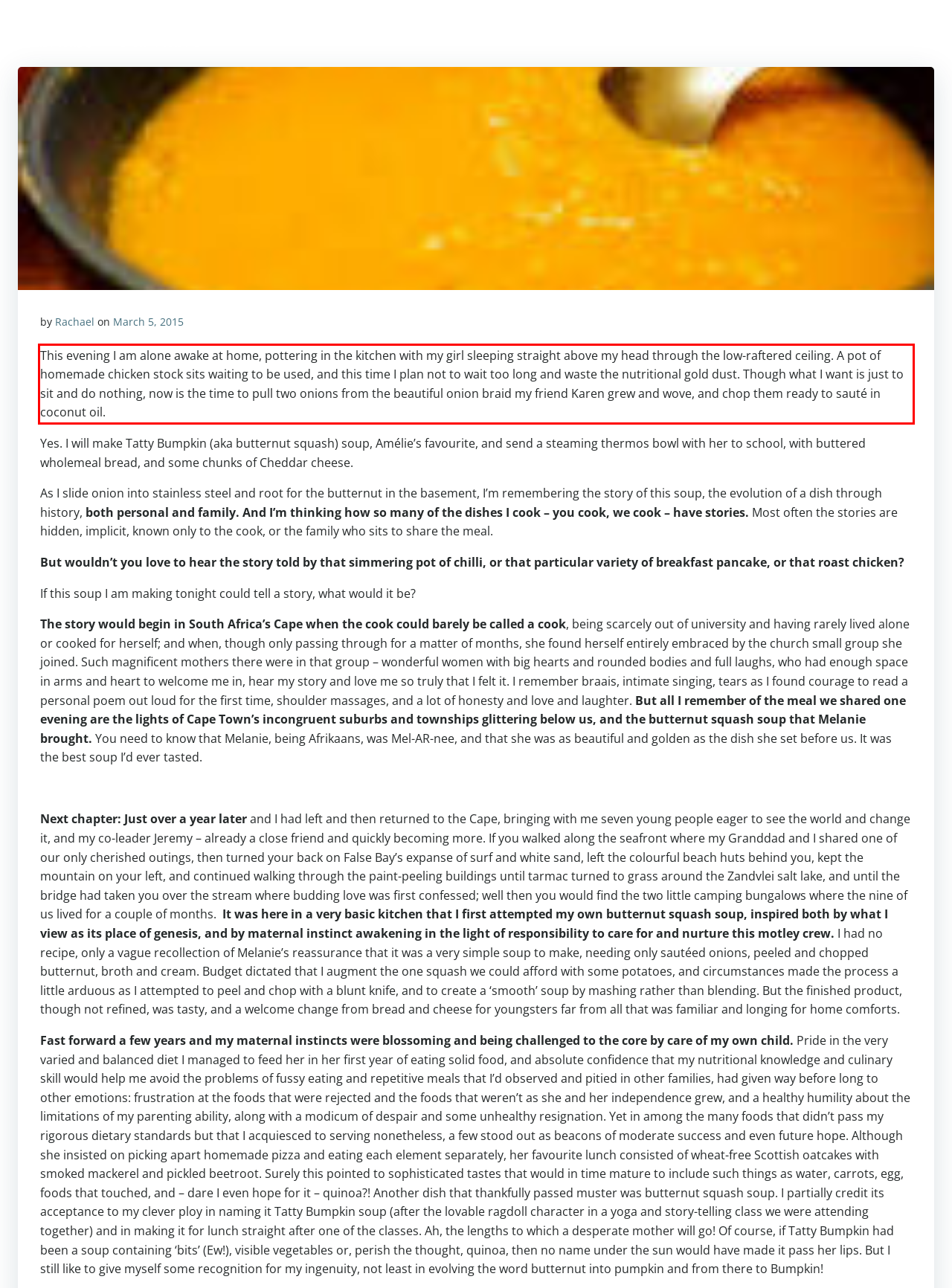There is a UI element on the webpage screenshot marked by a red bounding box. Extract and generate the text content from within this red box.

This evening I am alone awake at home, pottering in the kitchen with my girl sleeping straight above my head through the low-raftered ceiling. A pot of homemade chicken stock sits waiting to be used, and this time I plan not to wait too long and waste the nutritional gold dust. Though what I want is just to sit and do nothing, now is the time to pull two onions from the beautiful onion braid my friend Karen grew and wove, and chop them ready to sauté in coconut oil.